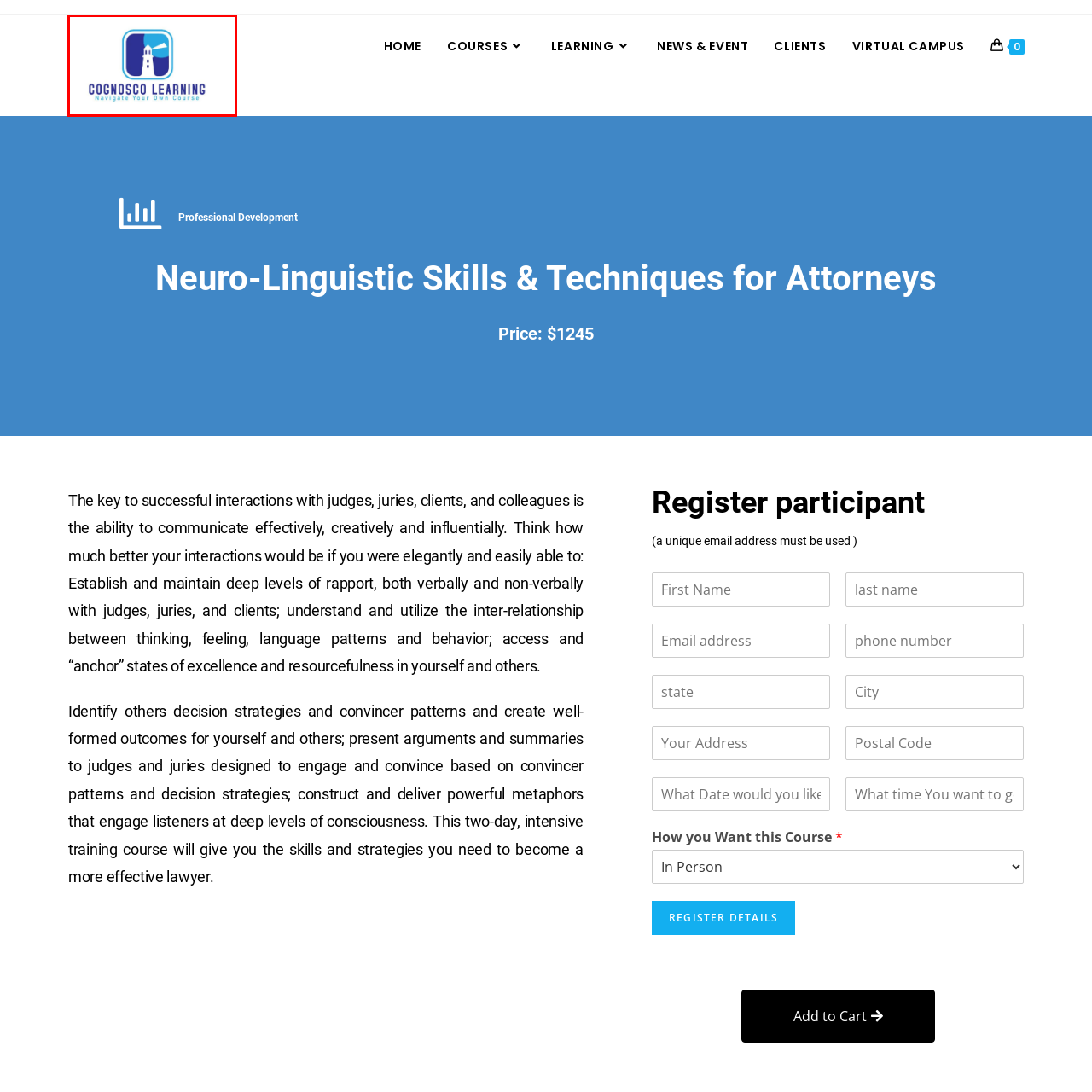View the part of the image surrounded by red, What is the color of the lighthouse? Respond with a concise word or phrase.

White